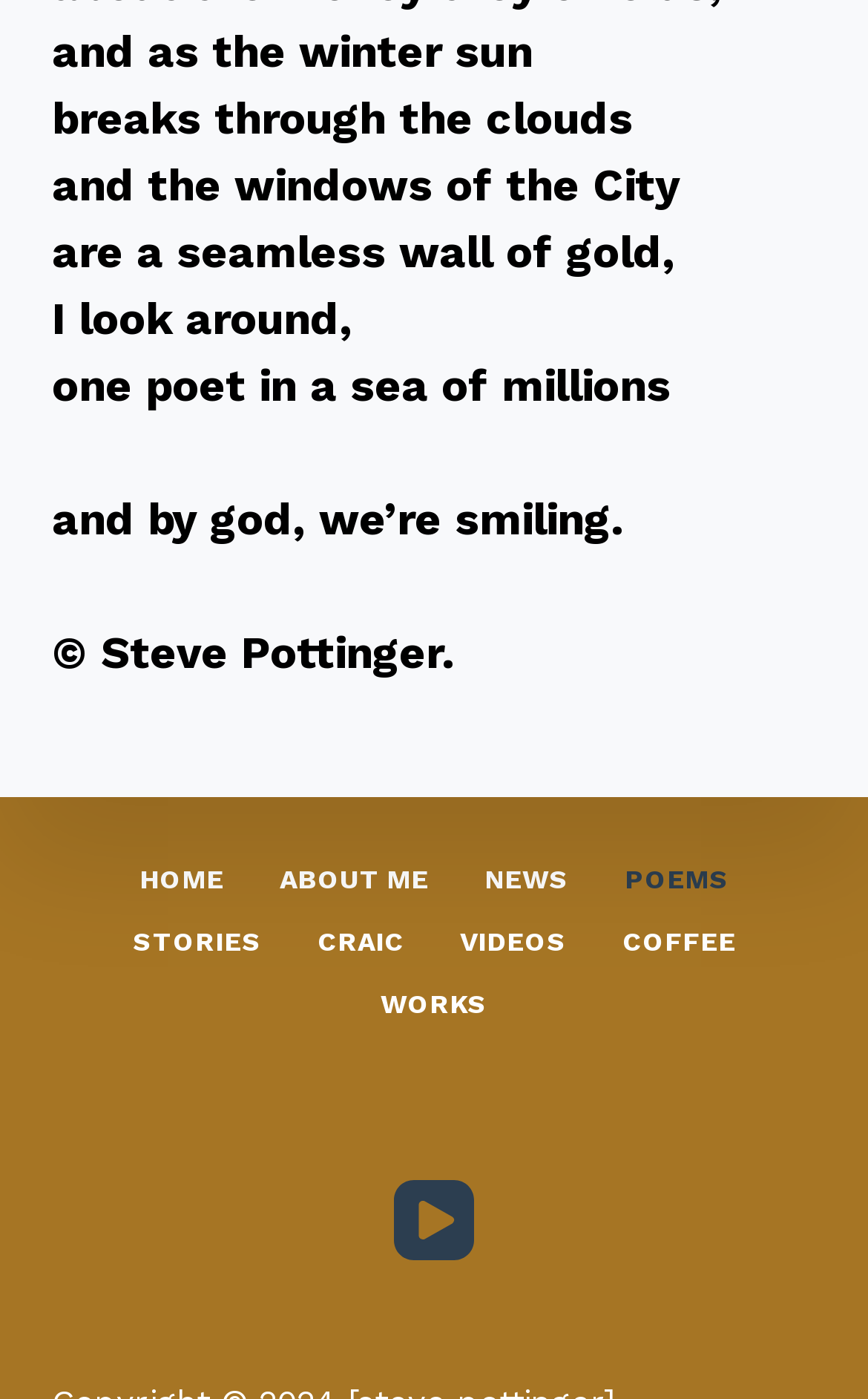Give a short answer using one word or phrase for the question:
What is the last line of the poem?

and by god, we’re smiling.